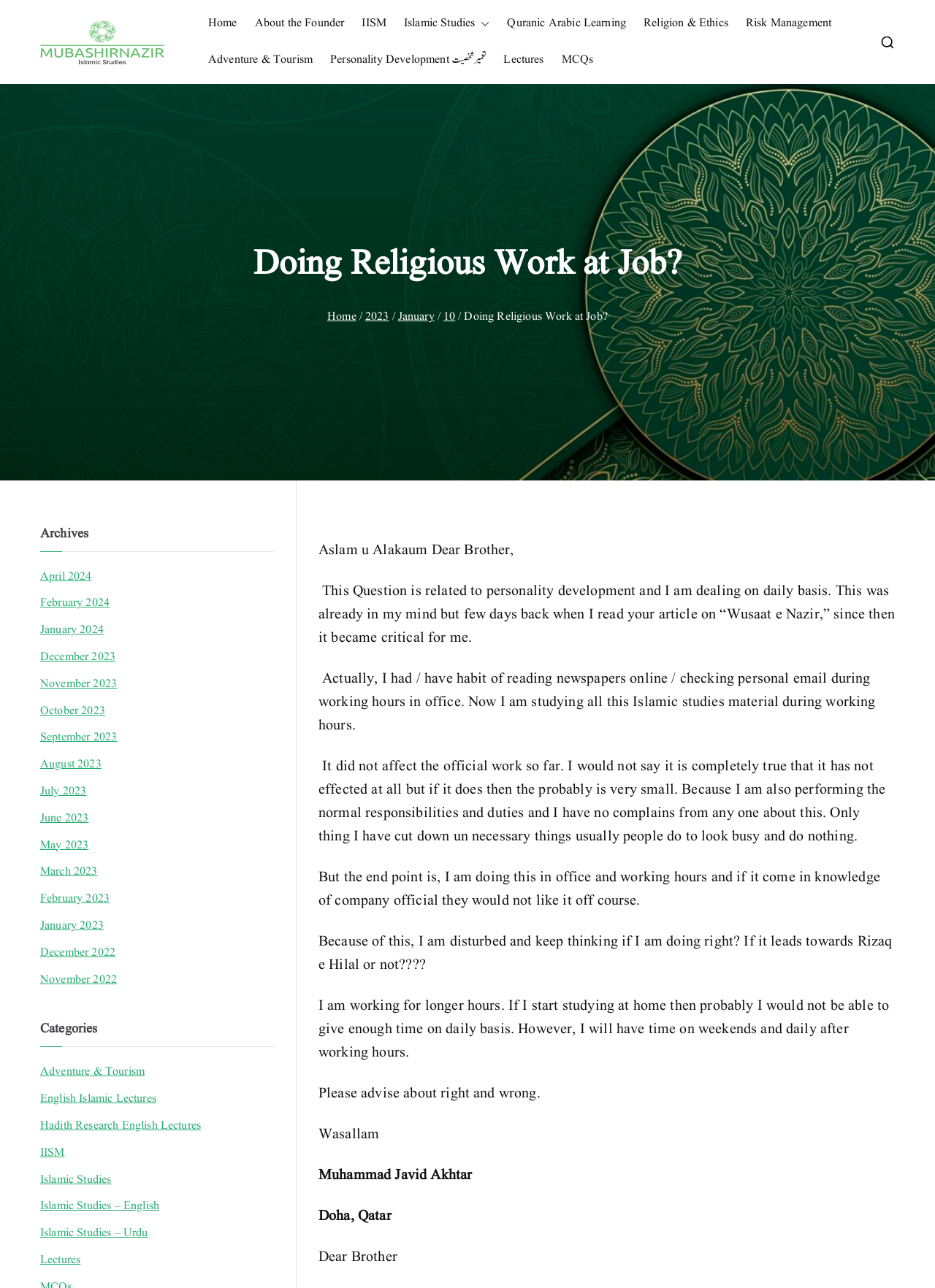What is the name of the founder?
Answer with a single word or phrase, using the screenshot for reference.

Mubashir Nazir